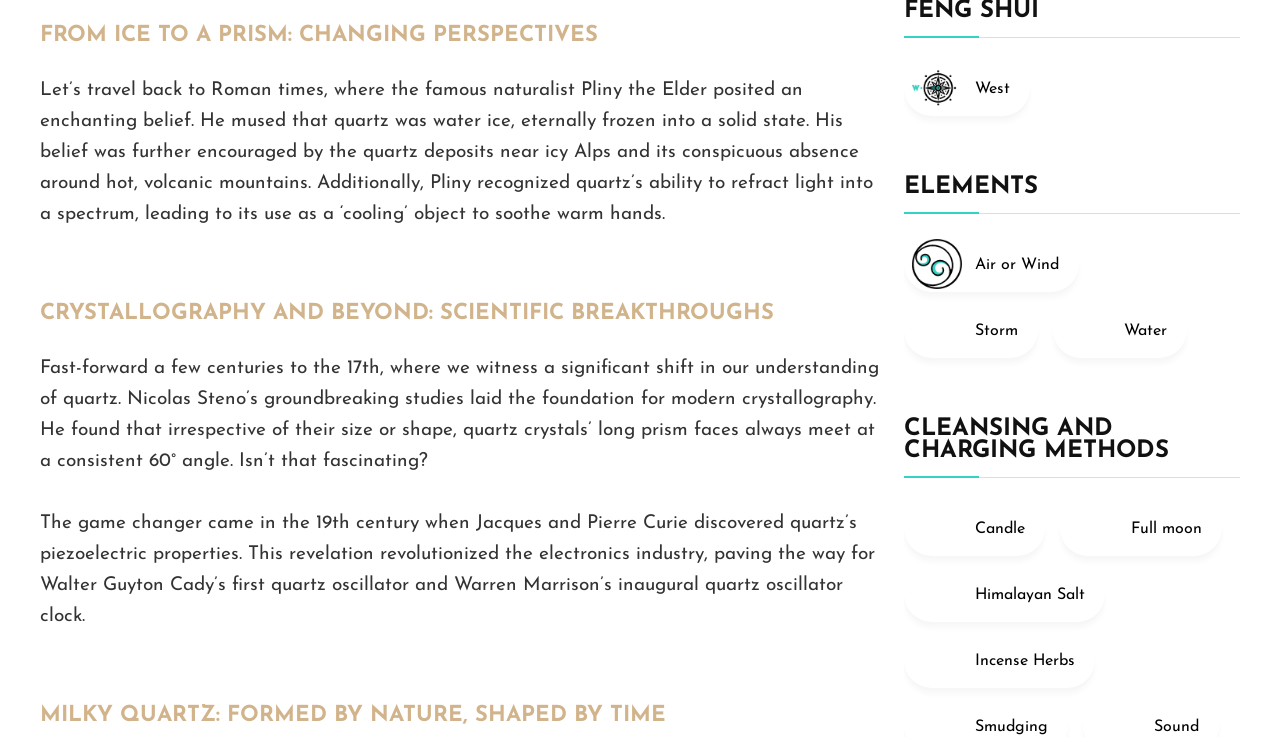Reply to the question with a single word or phrase:
How many links are there under the 'FENG SHUI' heading?

5